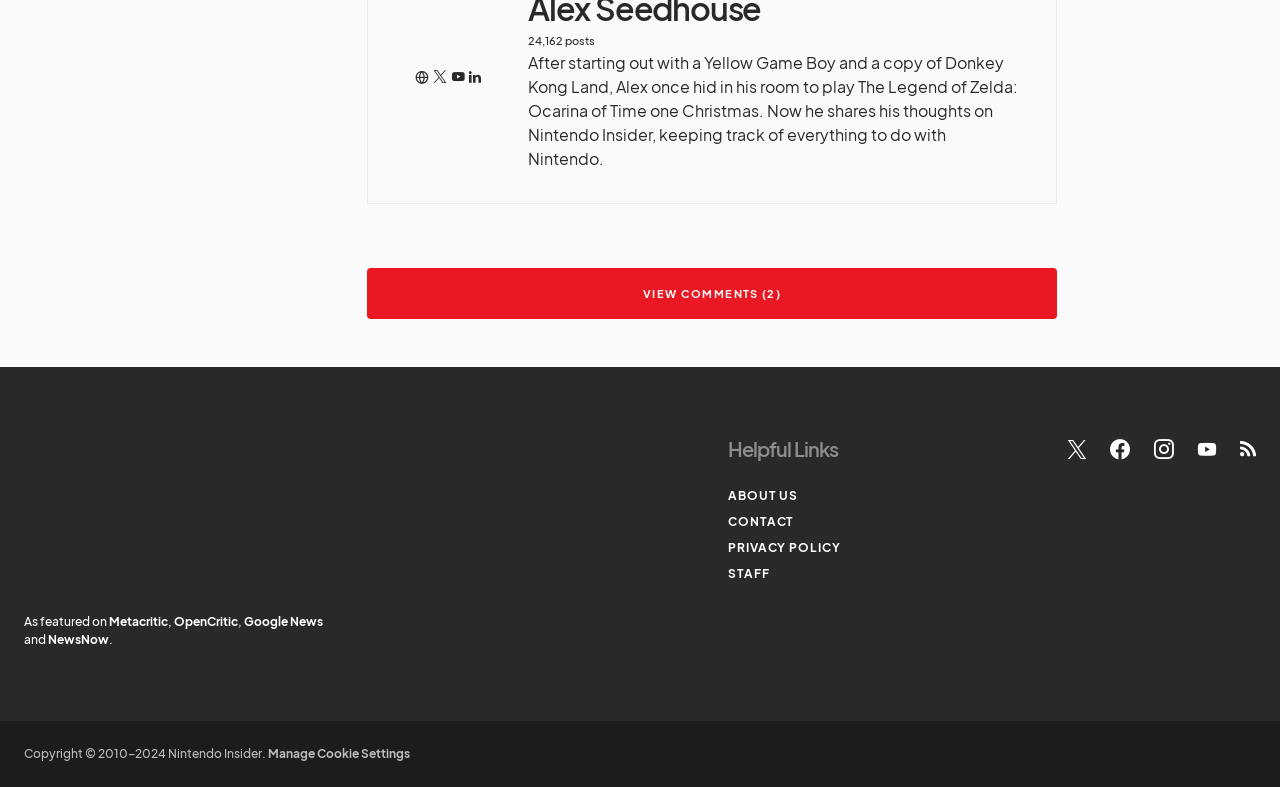Using the description "Privacy Policy", locate and provide the bounding box of the UI element.

[0.569, 0.685, 0.719, 0.707]